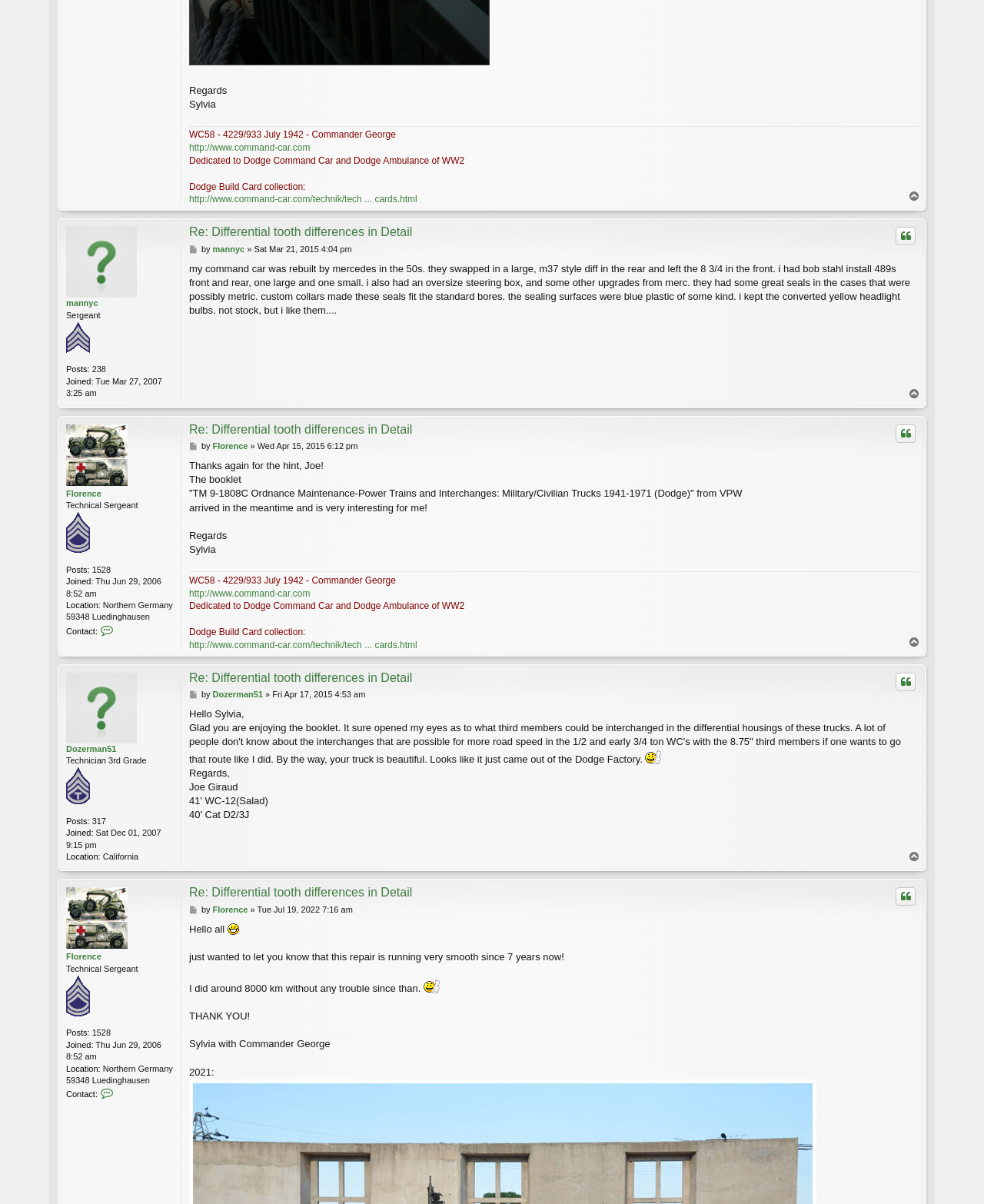What is the name of the website dedicated to?
Please give a detailed and elaborate answer to the question based on the image.

I found the text 'Dedicated to Dodge Command Car and Dodge Ambulance of WW2' on the webpage, which indicates the website's dedication.